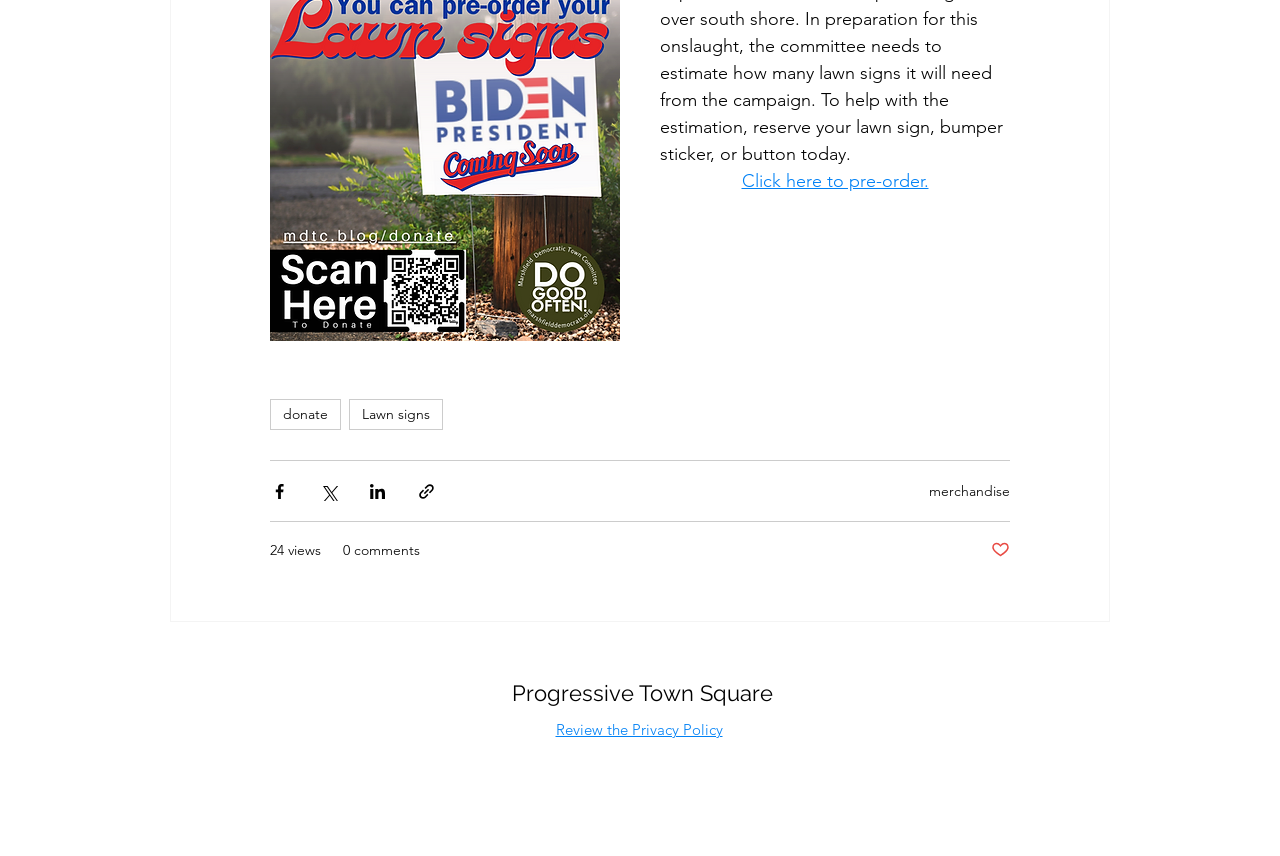From the webpage screenshot, identify the region described by merchandise. Provide the bounding box coordinates as (top-left x, top-left y, bottom-right x, bottom-right y), with each value being a floating point number between 0 and 1.

[0.726, 0.562, 0.789, 0.584]